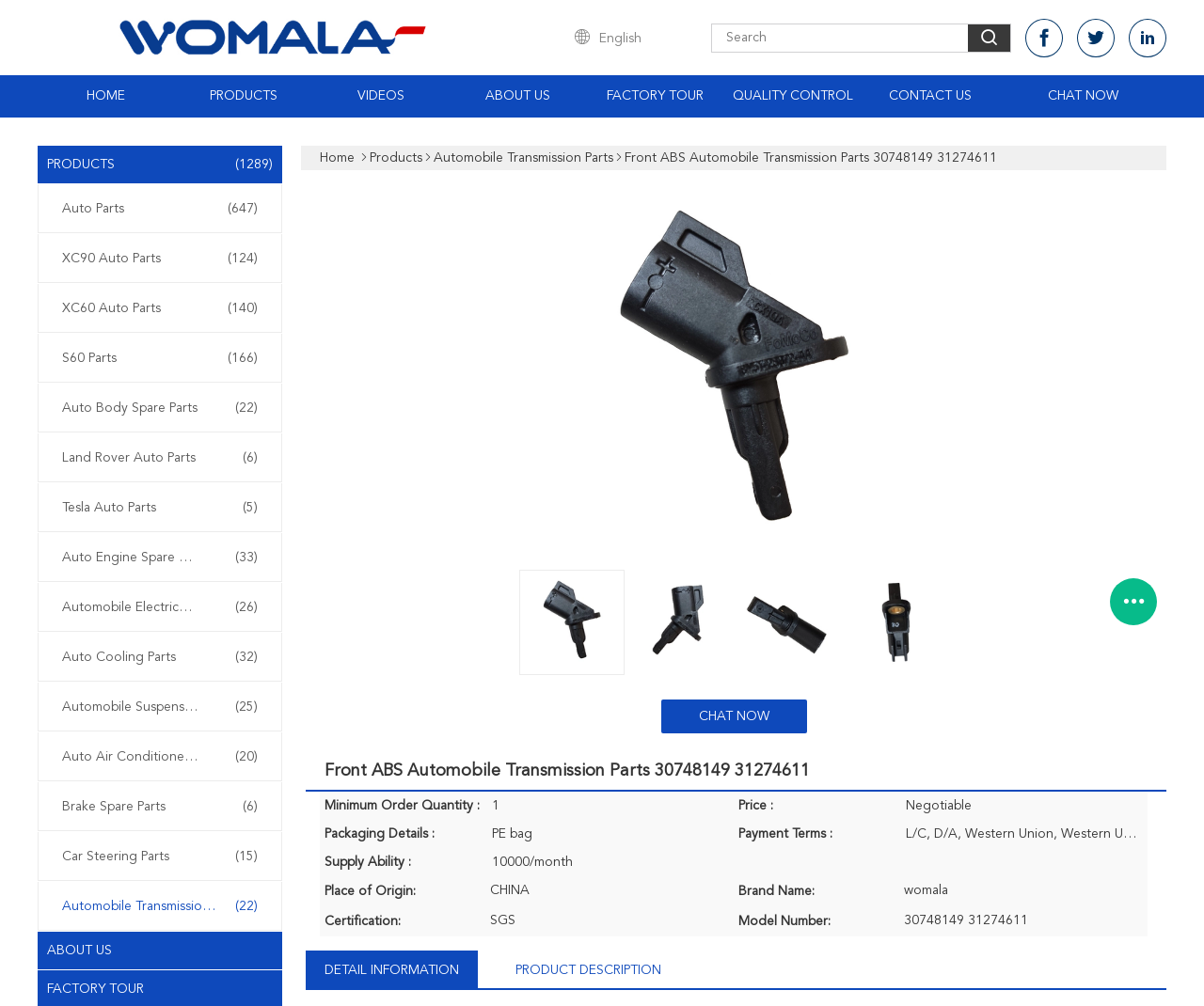Provide the bounding box coordinates of the UI element this sentence describes: "Detail Information".

[0.27, 0.947, 0.381, 0.982]